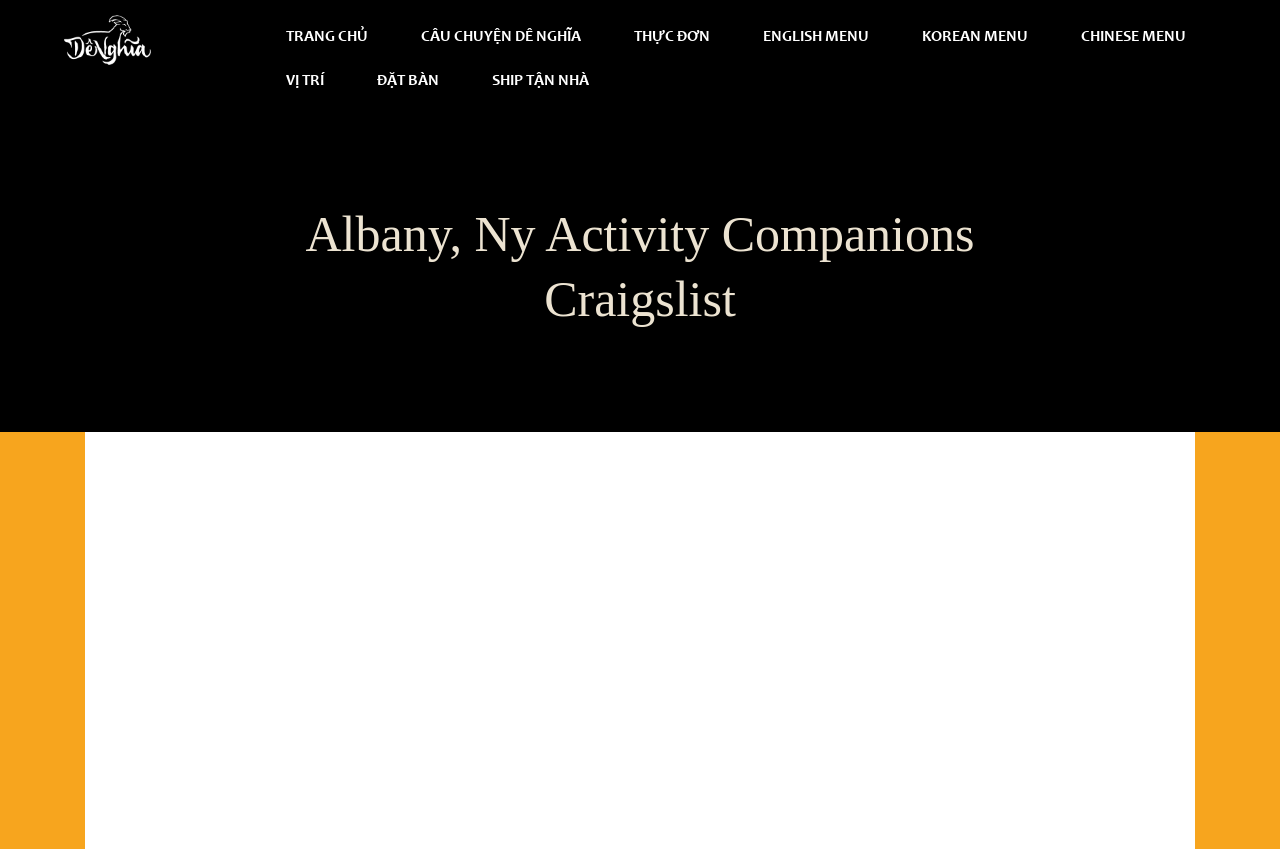Write a detailed summary of the webpage, including text, images, and layout.

The webpage appears to be a Craigslist page focused on activity companions in Albany, NY. At the top left corner, there is a logo image with a corresponding link. Below the logo, there is a row of links, including "TRANG CHỦ", "CÂU CHUYỆN DÊ NGHĨA", "THỰC ĐƠN", "ENGLISH MENU", "KOREAN MENU", and "CHINESE MENU", which are likely navigation links to different sections of the website.

Below this row of links, there is another row of links, including "VỊ TRÍ", "ĐẶT BÀN", and "SHIP TẬN NHÀ", which may be related to location, booking, or delivery options. 

The main content of the page is headed by a large heading that reads "Albany, Ny Activity Companions Craigslist", which takes up a significant portion of the page, spanning from the top center to the middle of the page.